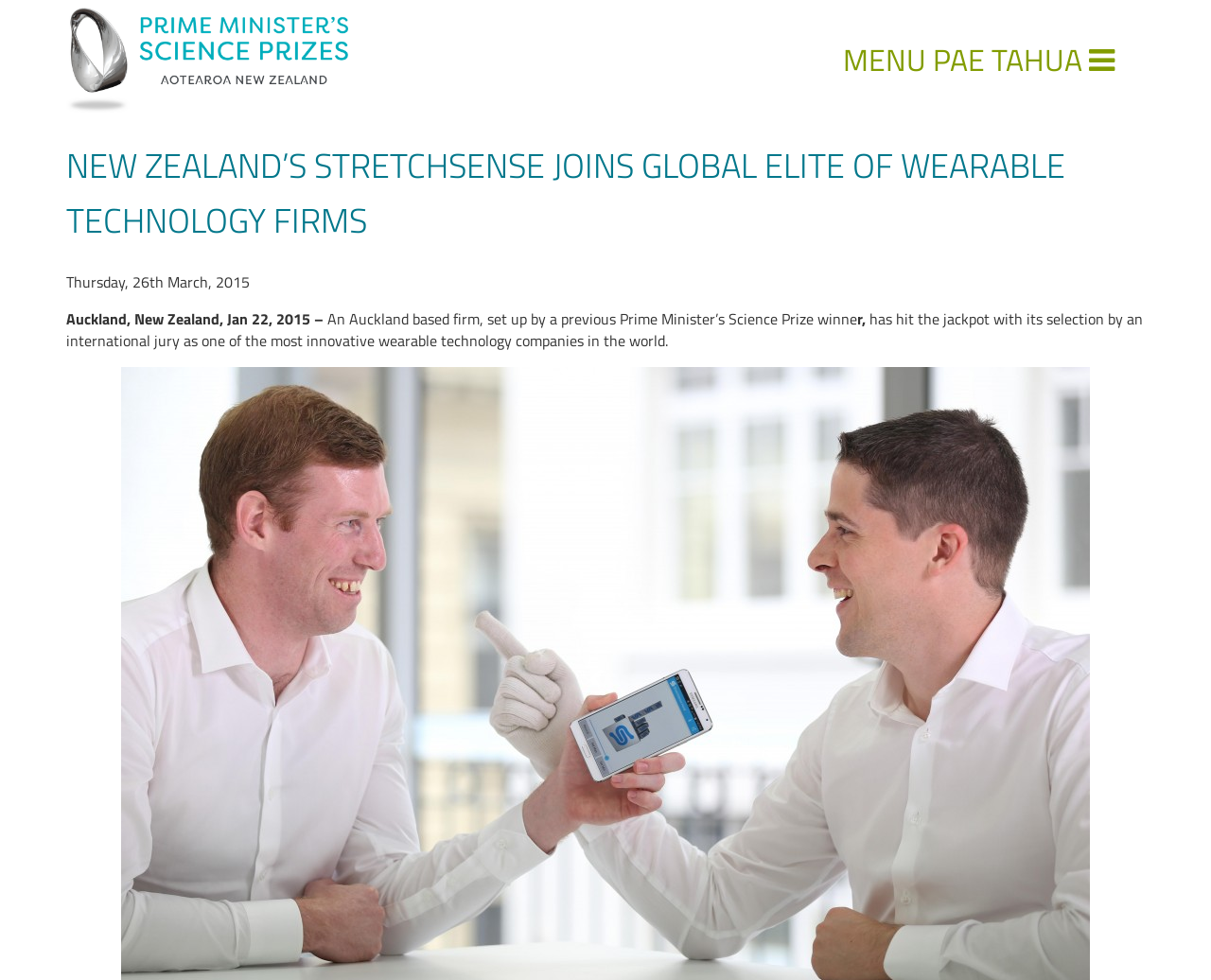Ascertain the bounding box coordinates for the UI element detailed here: "MENU PAE TAHUA". The coordinates should be provided as [left, top, right, bottom] with each value being a float between 0 and 1.

[0.696, 0.045, 0.92, 0.077]